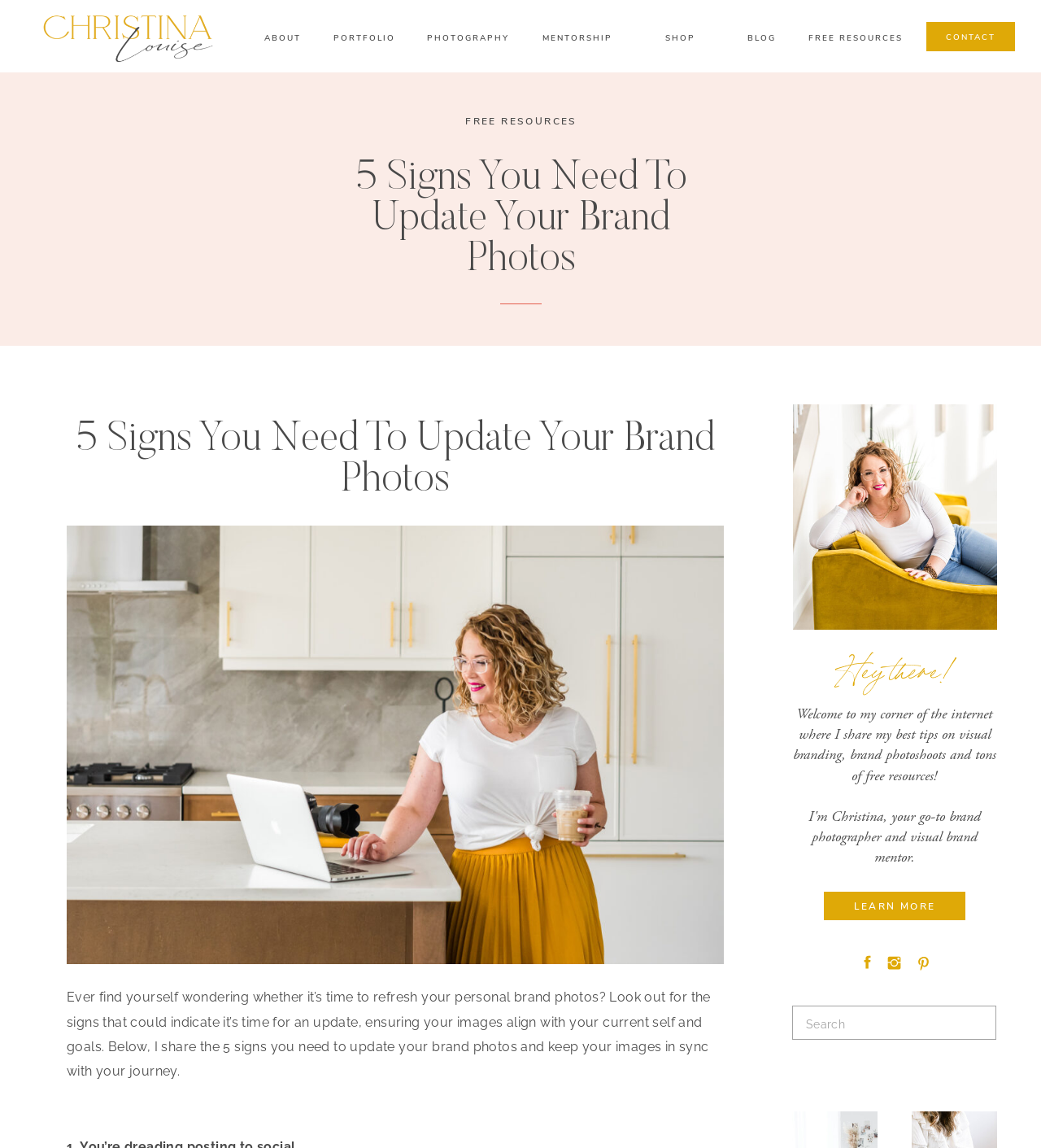Explain in detail what is displayed on the webpage.

This webpage is about personal branding and photography, with a focus on updating brand photos. At the top, there is a navigation menu with seven links: "ABOUT", "PORTFOLIO", "PHOTOGRAPHY", "MENTORSHIP", "SHOP", "BLOG", and "CONTACT". These links are evenly spaced and take up the top section of the page.

Below the navigation menu, there is a large heading that reads "5 Signs You Need To Update Your Brand Photos". This heading is centered and takes up a significant portion of the page.

The main content of the page starts with a brief introduction, which is a personal message from the author, Christina. The introduction is followed by a longer paragraph that explains the importance of updating brand photos to align with one's current self and goals.

There are three small images arranged horizontally below the introduction, which may be related to the topic of brand photography. 

On the right side of the page, there is a search bar with a label "Search for:" and a text input field. Below the search bar, there is a call-to-action button that reads "LEARN MORE".

At the bottom of the page, there is a large image that takes up most of the width of the page. The image is accompanied by a heading that reads "5 Signs You Need To Update Your Brand Photos" and a longer paragraph that summarizes the content of the page.

Overall, the webpage has a clean and organized layout, with a clear focus on the topic of updating brand photos.